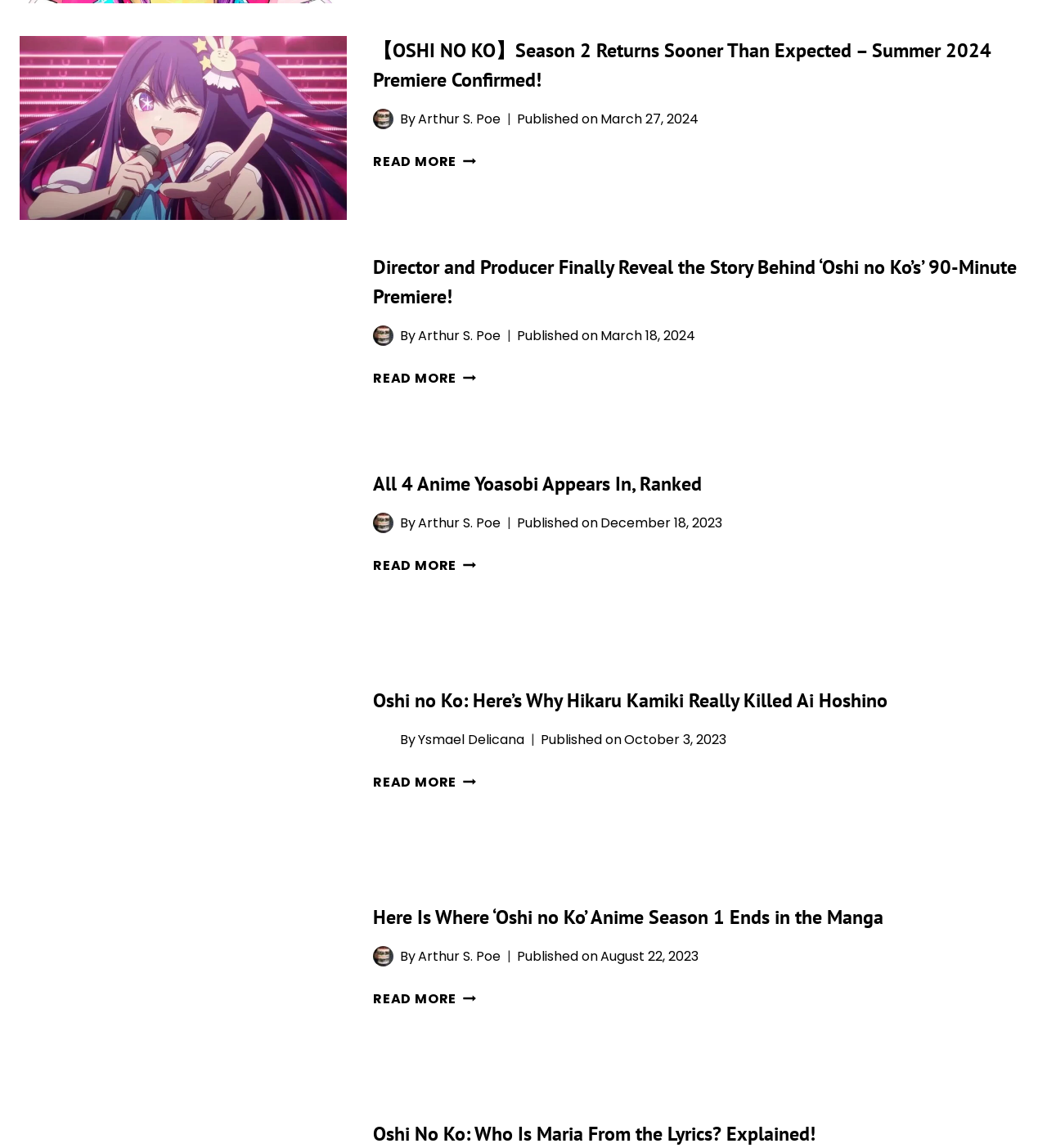Who wrote the first article?
Using the visual information, answer the question in a single word or phrase.

Arthur S. Poe